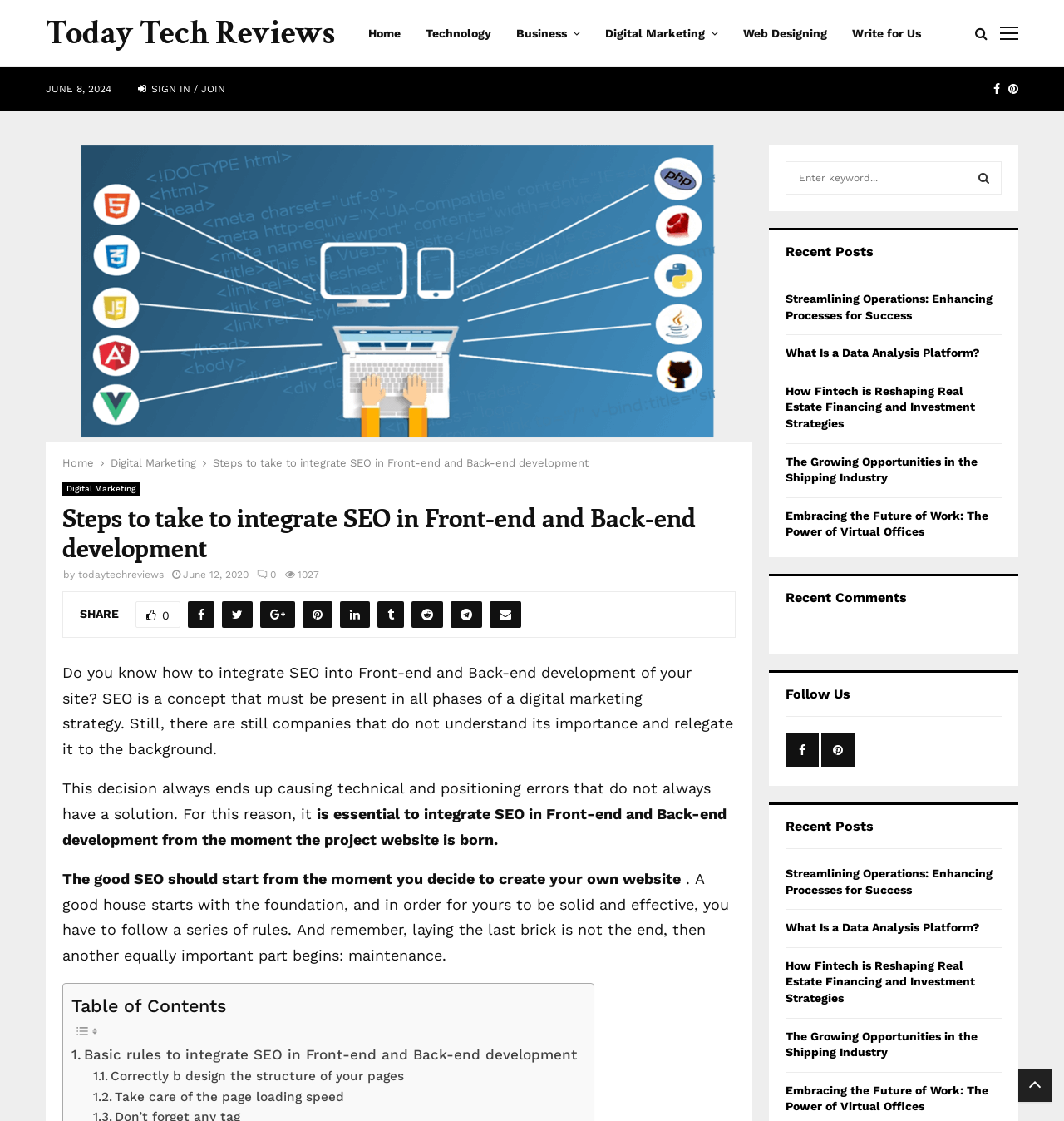Please examine the image and answer the question with a detailed explanation:
How many social media links are there in the Follow Us section?

I counted the number of social media links in the Follow Us section, which are Facebook and Pinterest, and found that there are 2 links.